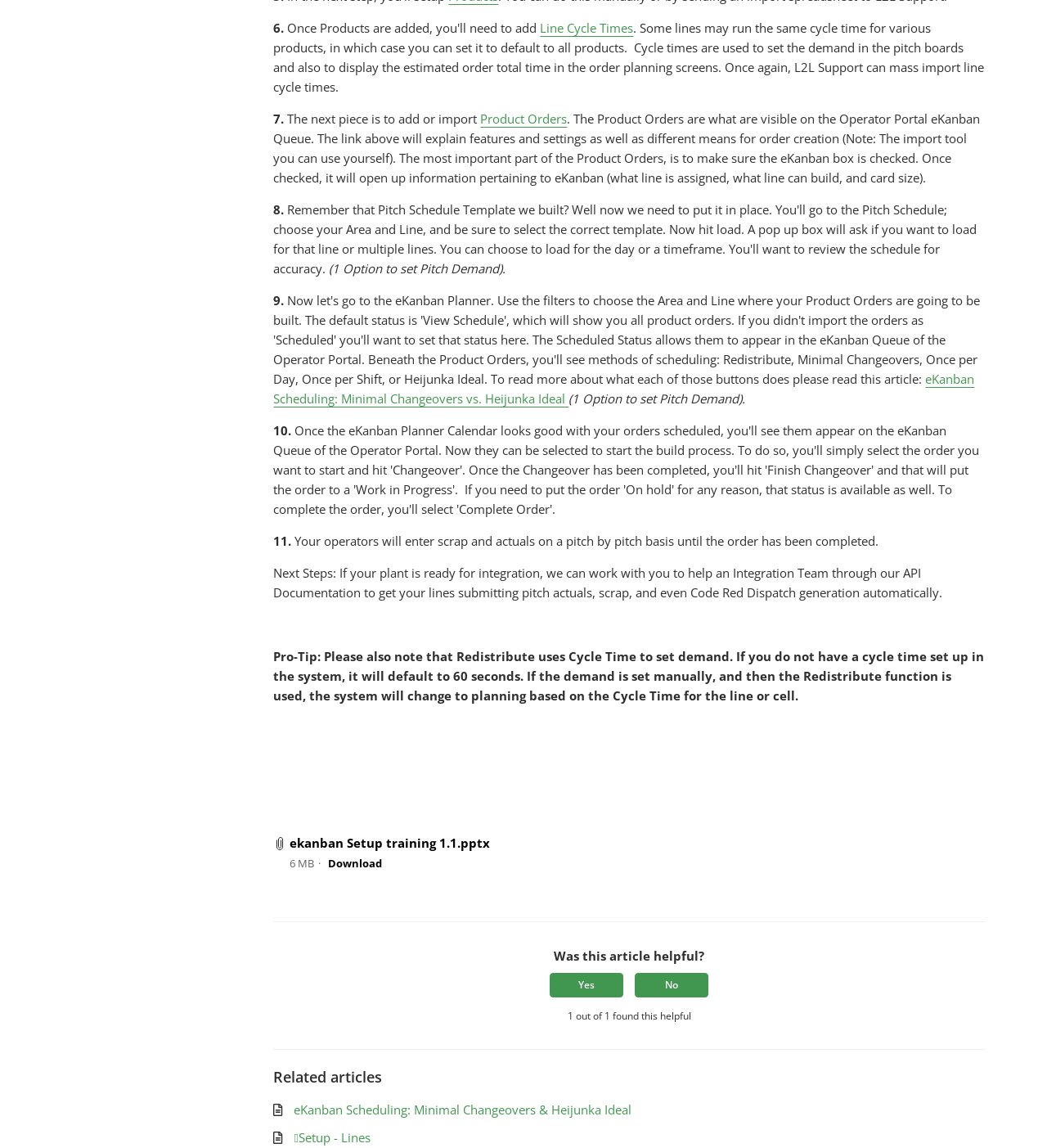Pinpoint the bounding box coordinates of the clickable area needed to execute the instruction: "Book a taxi for Sydney CBD". The coordinates should be specified as four float numbers between 0 and 1, i.e., [left, top, right, bottom].

None